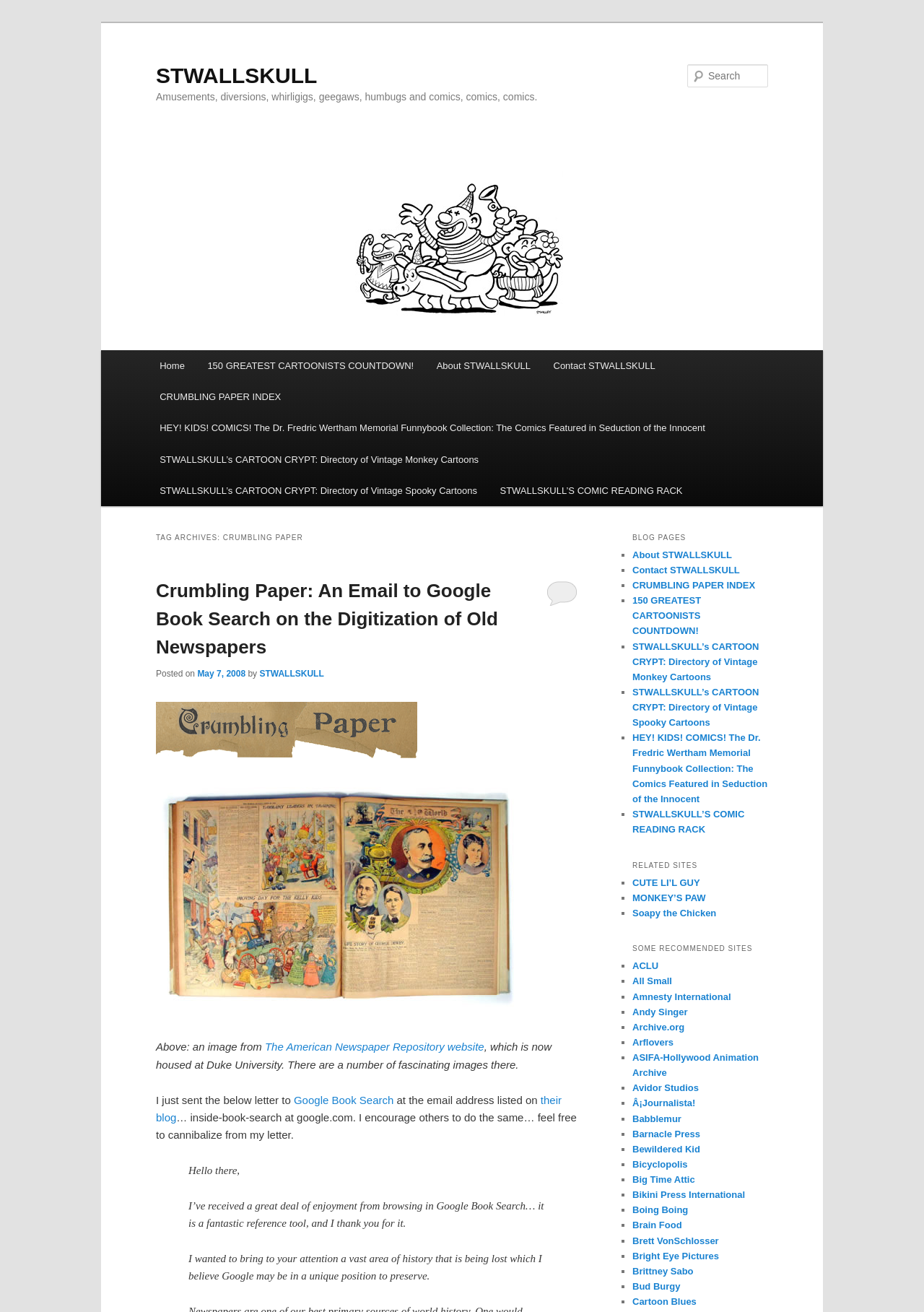Please give a one-word or short phrase response to the following question: 
What is the purpose of the search box?

To search the website